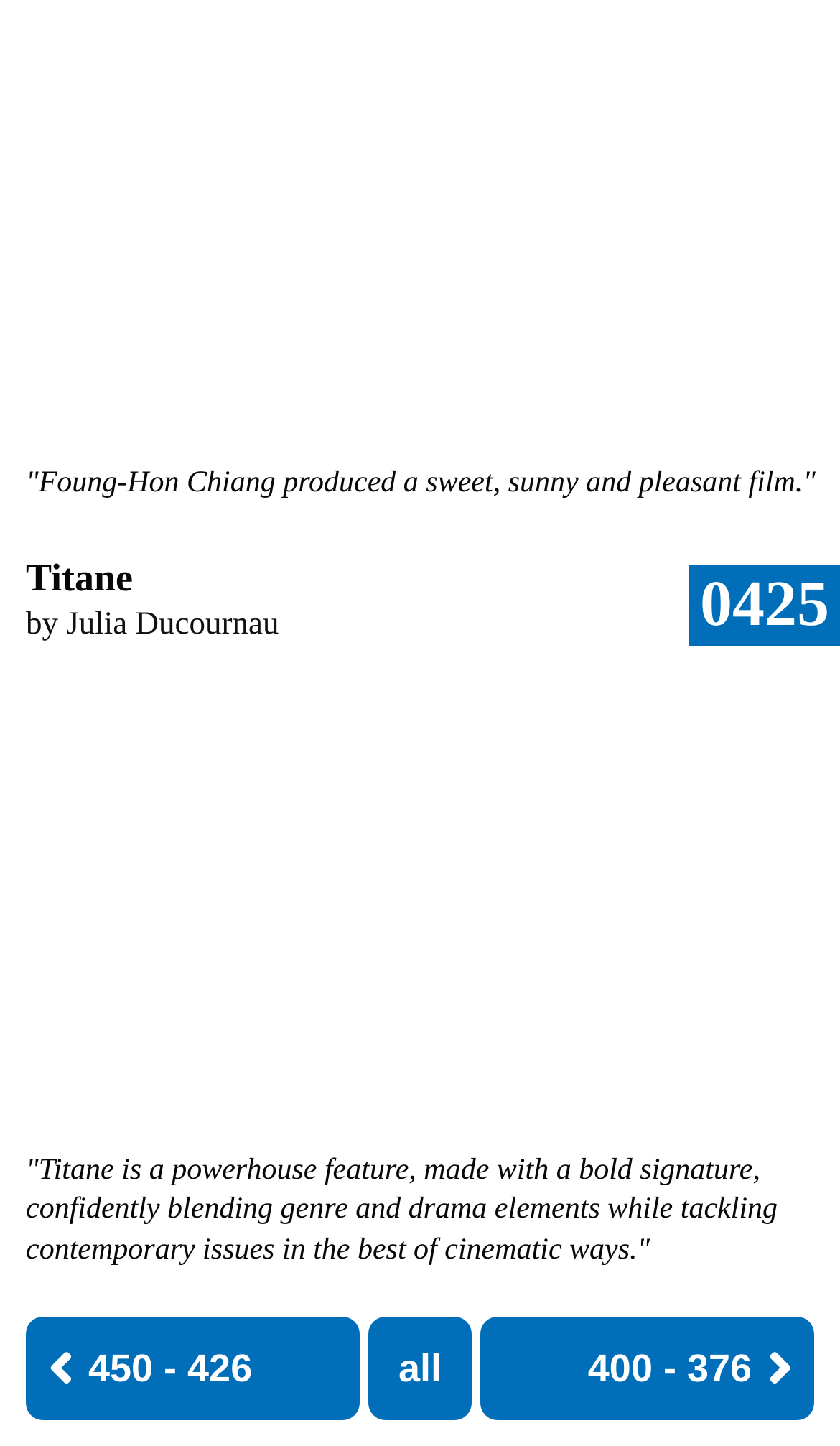What is the date of the film review?
Provide a fully detailed and comprehensive answer to the question.

The date of the film review can be found in the header section of the webpage, where it is written as '0425' in a static text element.